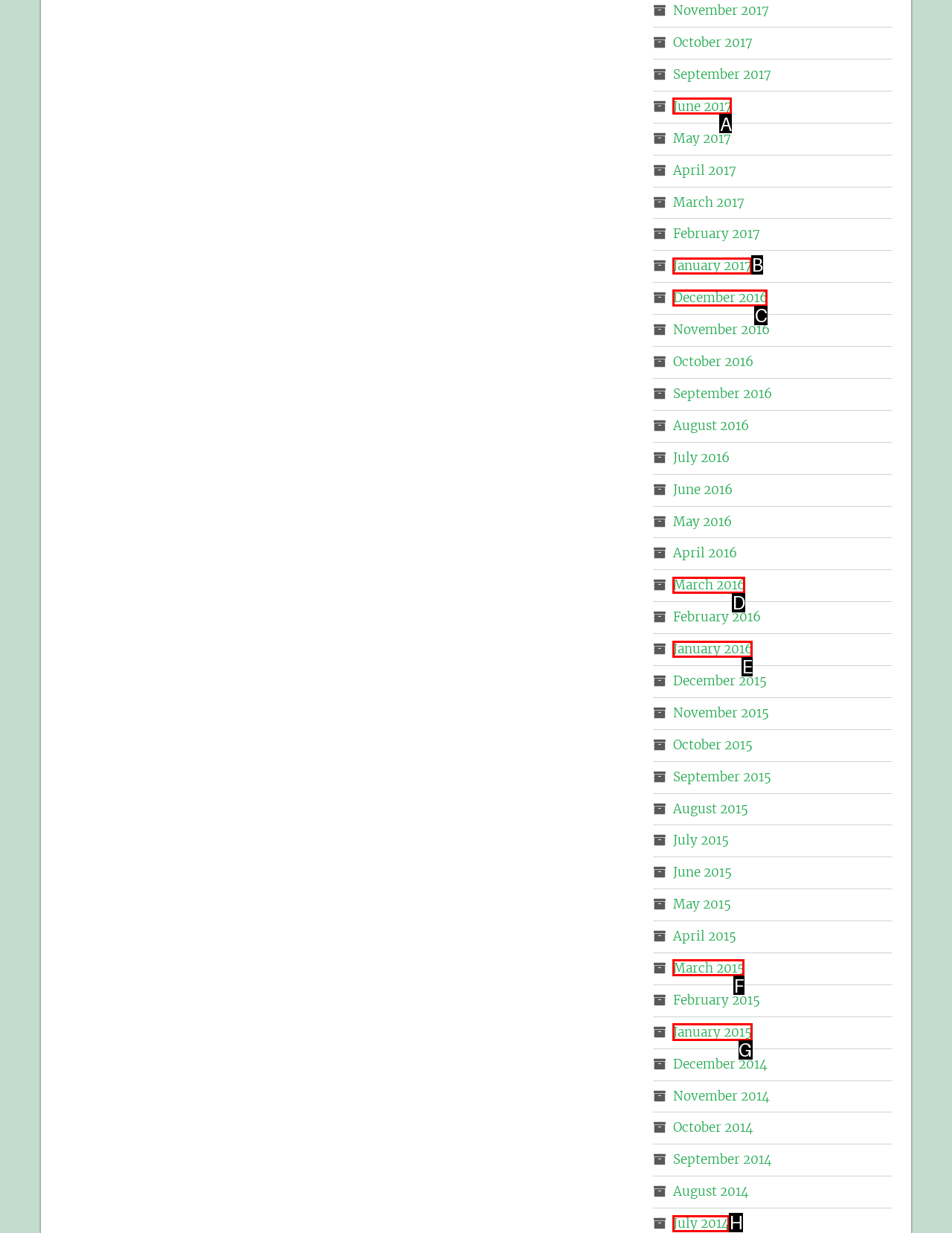Point out the correct UI element to click to carry out this instruction: View January 2015
Answer with the letter of the chosen option from the provided choices directly.

G